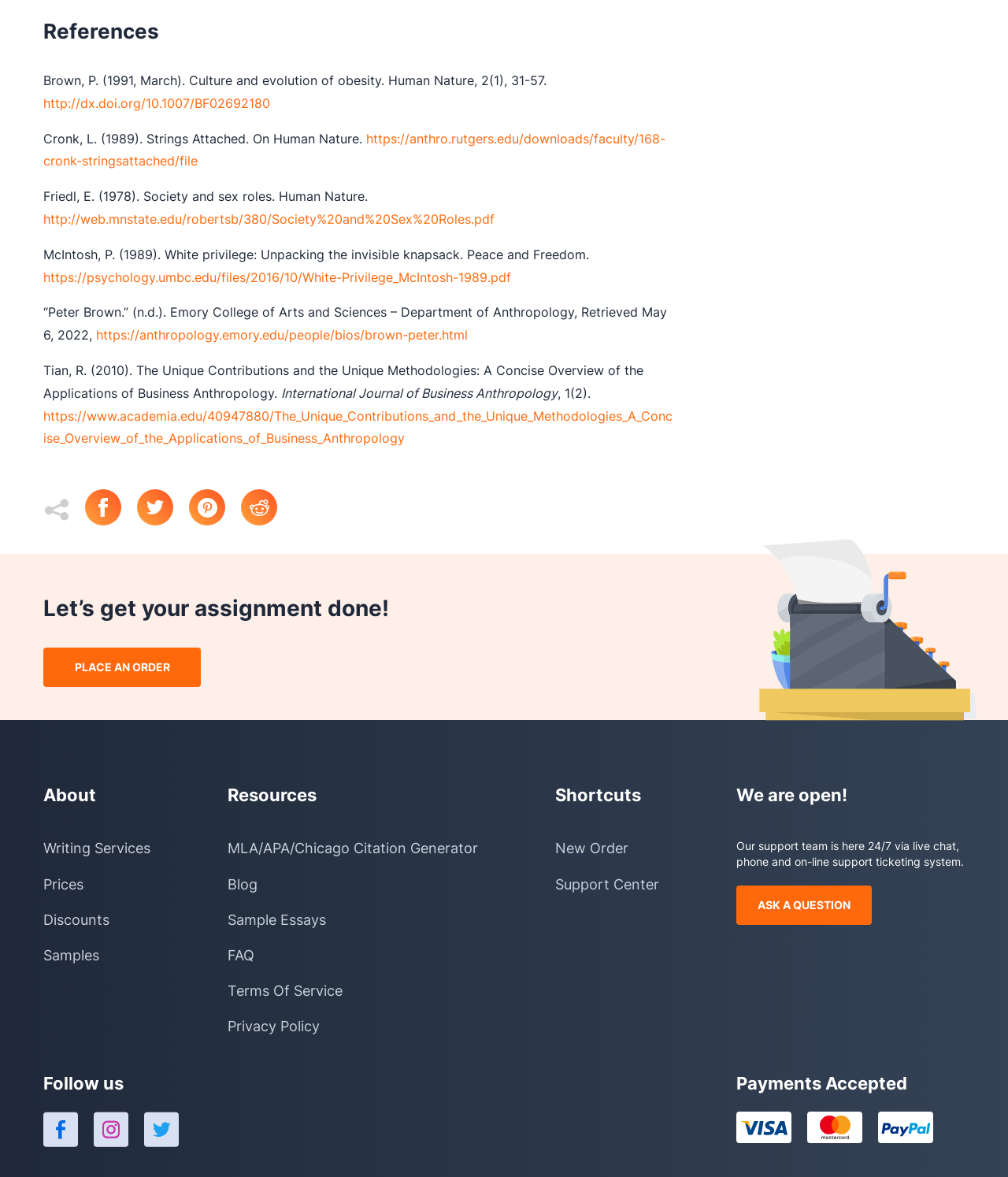What is the support team's availability?
Using the picture, provide a one-word or short phrase answer.

24/7